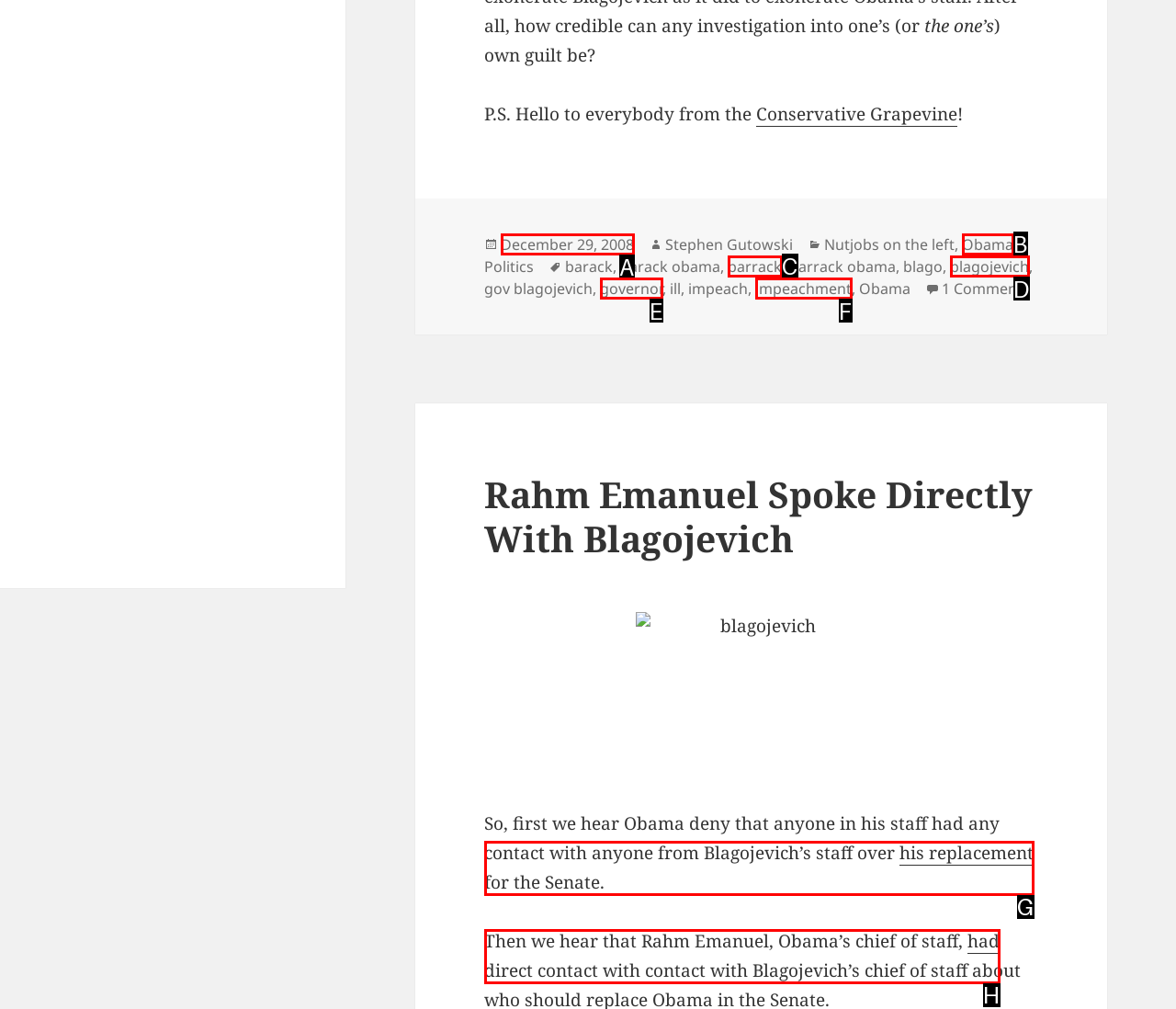Point out the option that best suits the description: December 29, 2008
Indicate your answer with the letter of the selected choice.

A